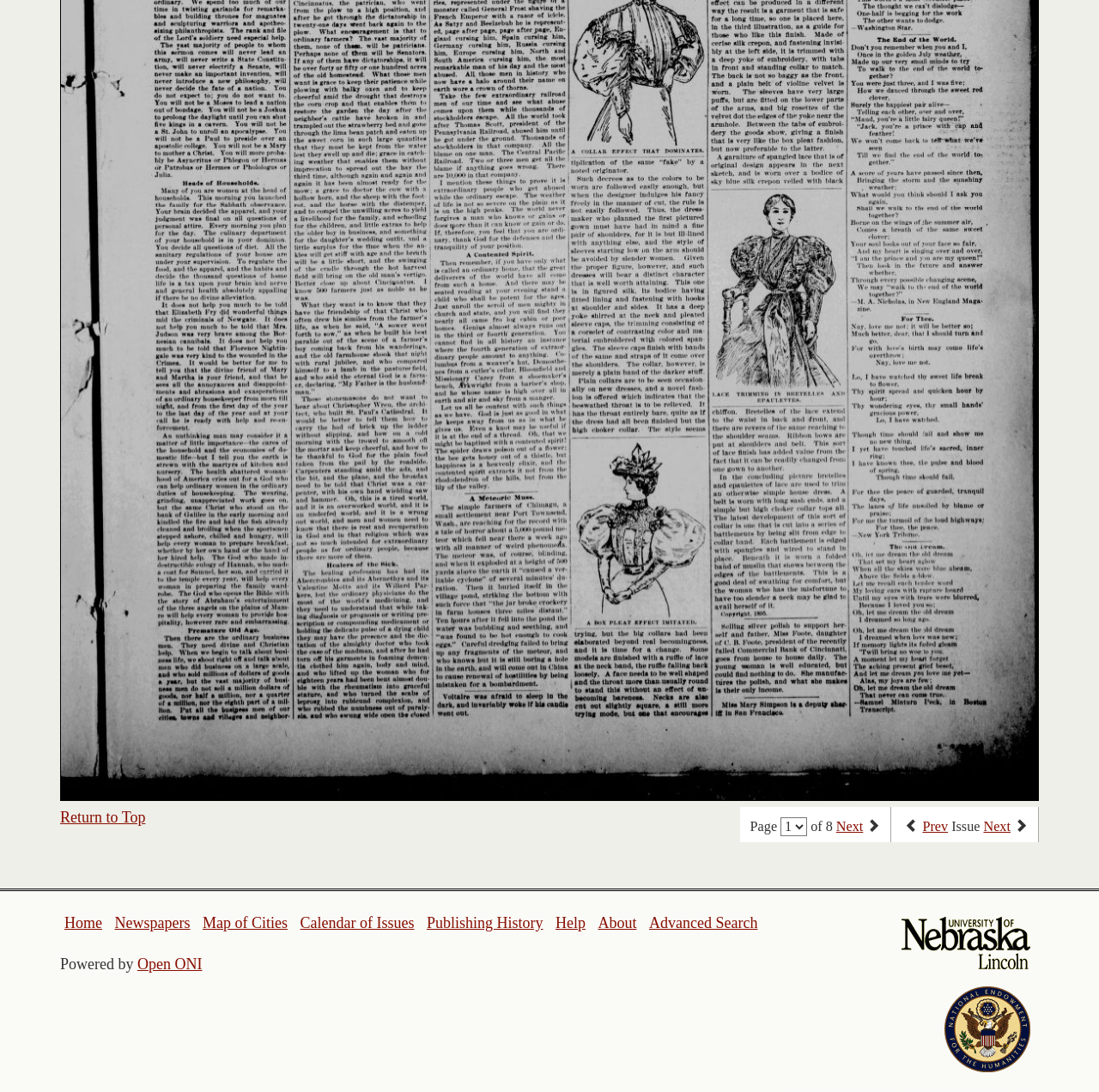Examine the image and give a thorough answer to the following question:
What is the text on the top-left corner?

I found the link element with the text 'Return to Top' at the top-left corner of the webpage, with a bounding box coordinate of [0.055, 0.741, 0.132, 0.756].